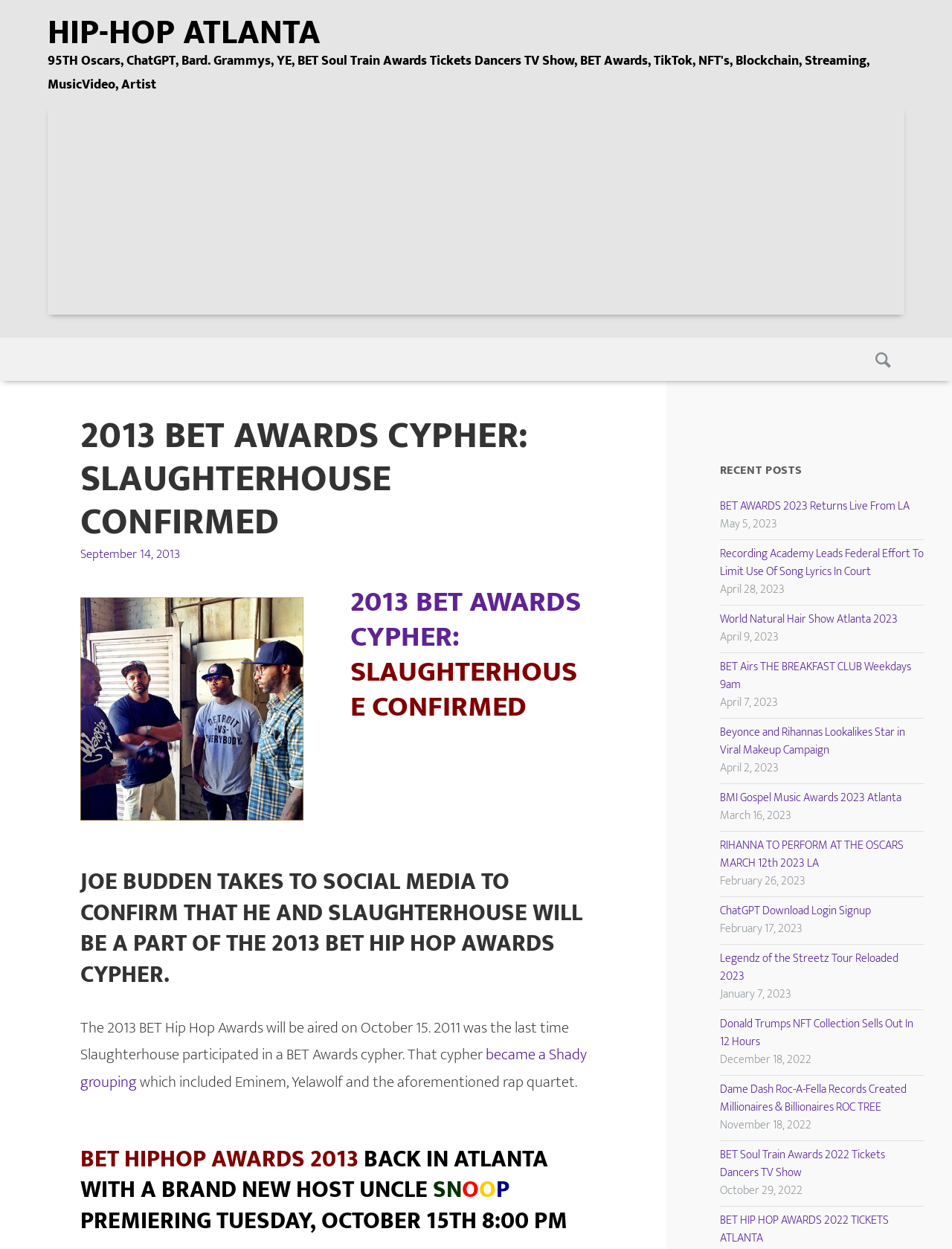When will the 2013 BET Hip Hop Awards be aired?
Give a detailed and exhaustive answer to the question.

I found the answer by looking at the text content of the webpage, specifically the sentence 'The 2013 BET Hip Hop Awards will be aired on October 15.' This sentence provides the exact date of the event.